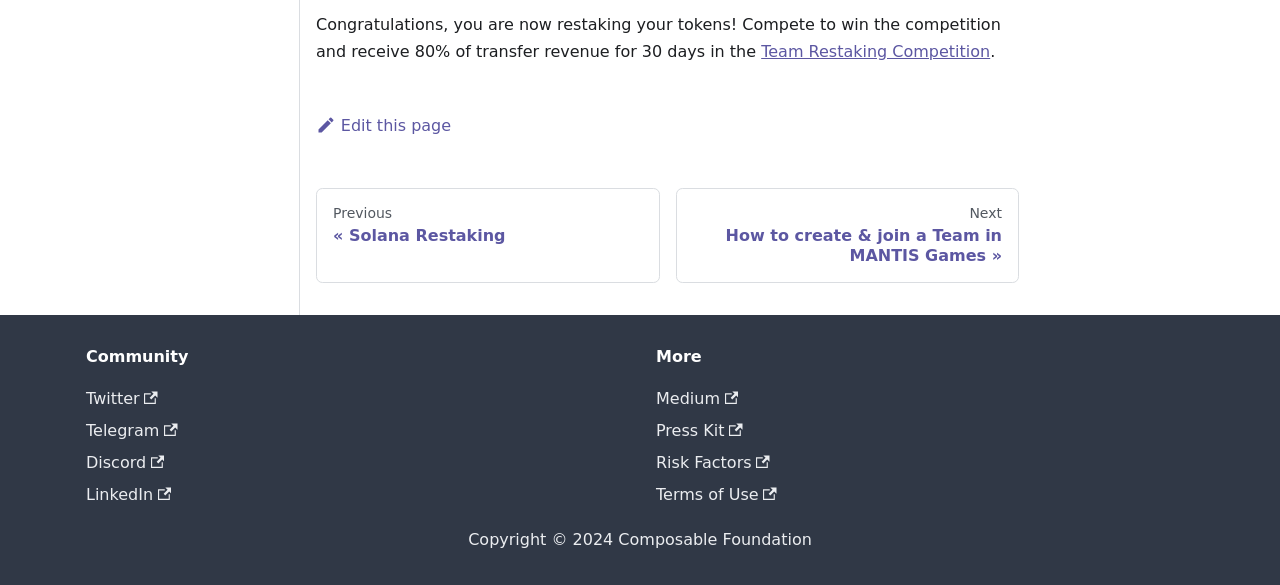Determine the bounding box coordinates of the region I should click to achieve the following instruction: "Read the article about Vitamix E320 vs 7500". Ensure the bounding box coordinates are four float numbers between 0 and 1, i.e., [left, top, right, bottom].

None